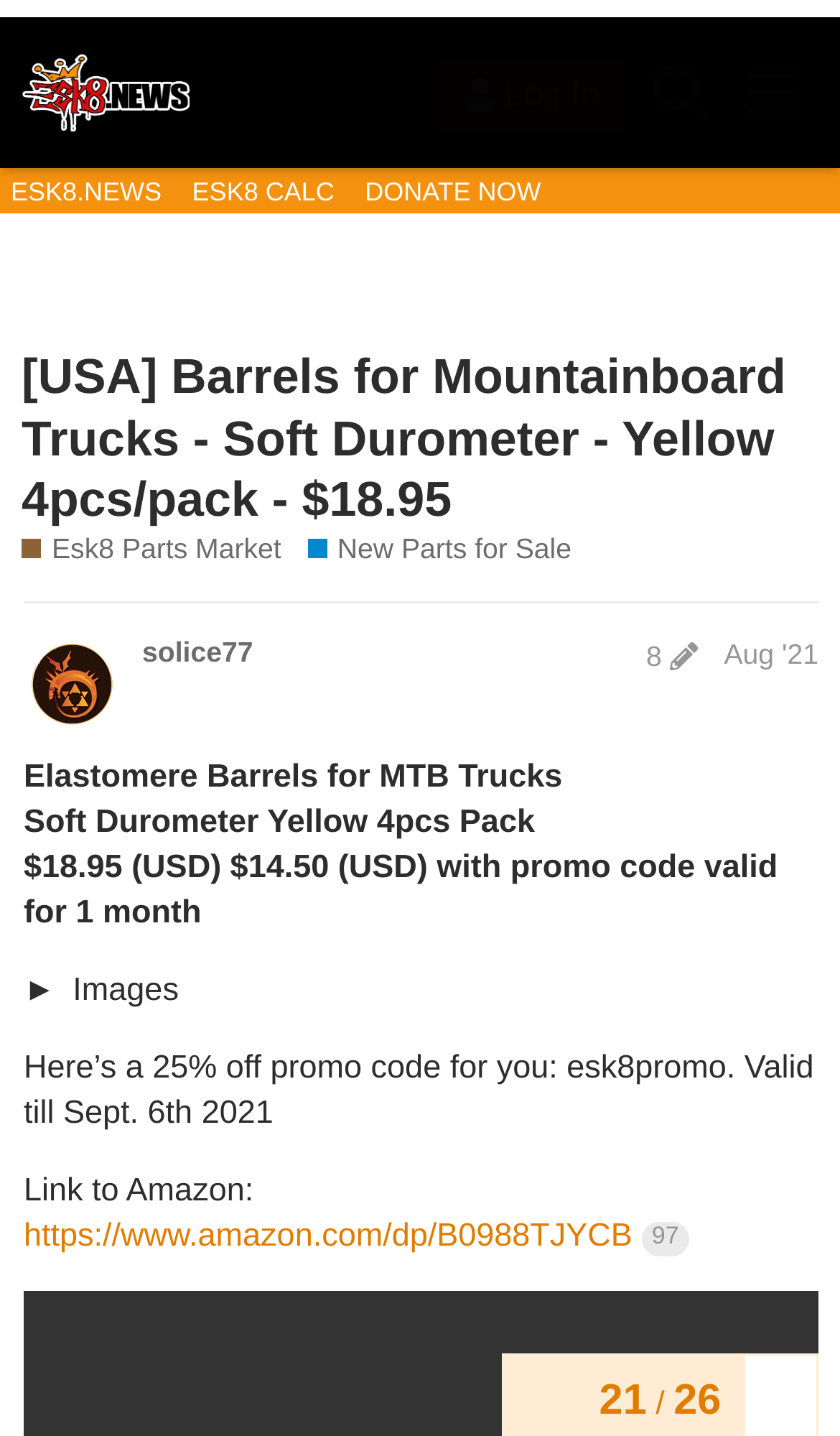Determine the bounding box coordinates for the area that should be clicked to carry out the following instruction: "Click on the 'Back' button".

[0.684, 0.864, 0.893, 0.915]